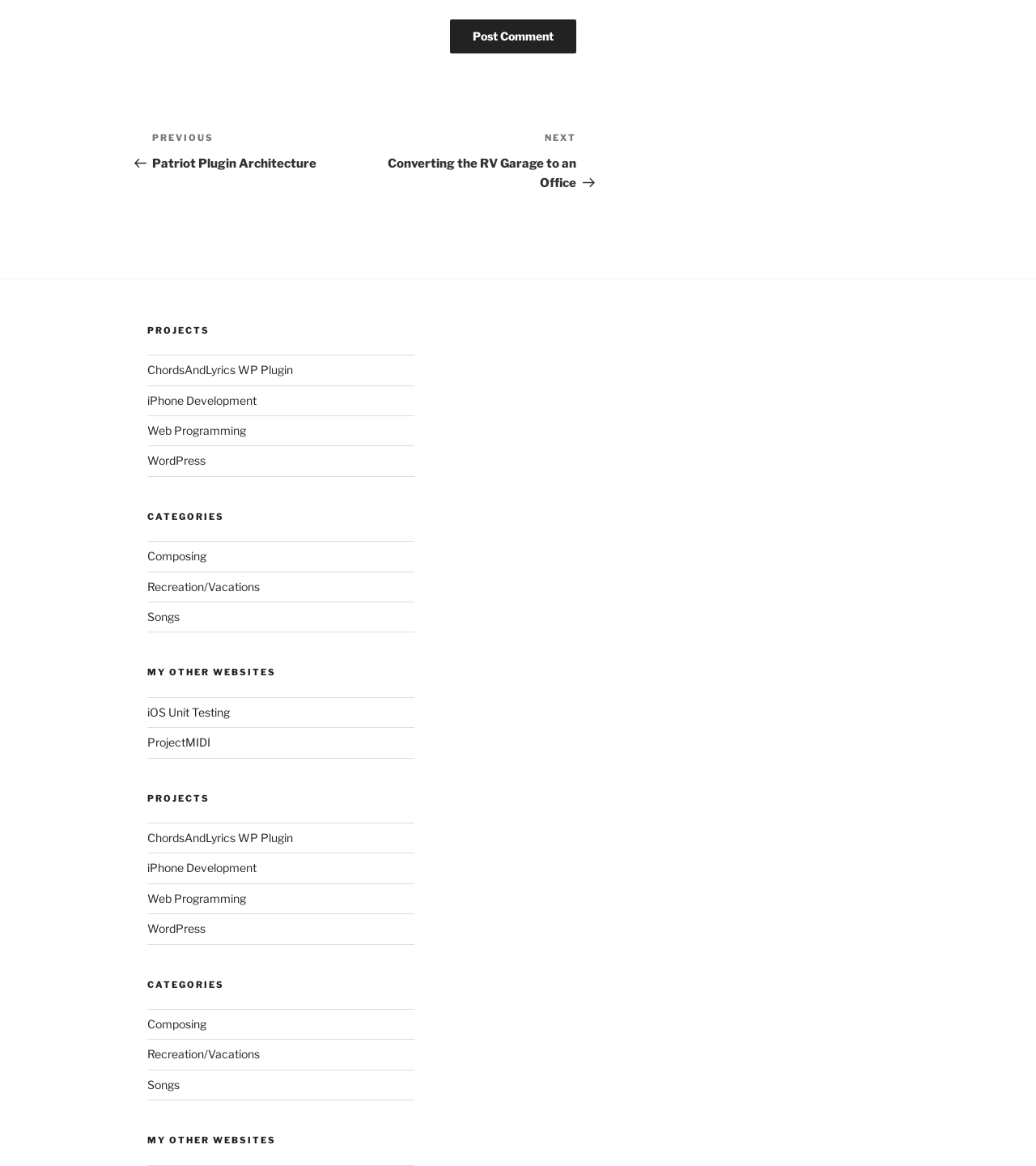Answer the question with a brief word or phrase:
What categories are available on this webpage?

PROJECTS, CATEGORIES, MY OTHER WEBSITES